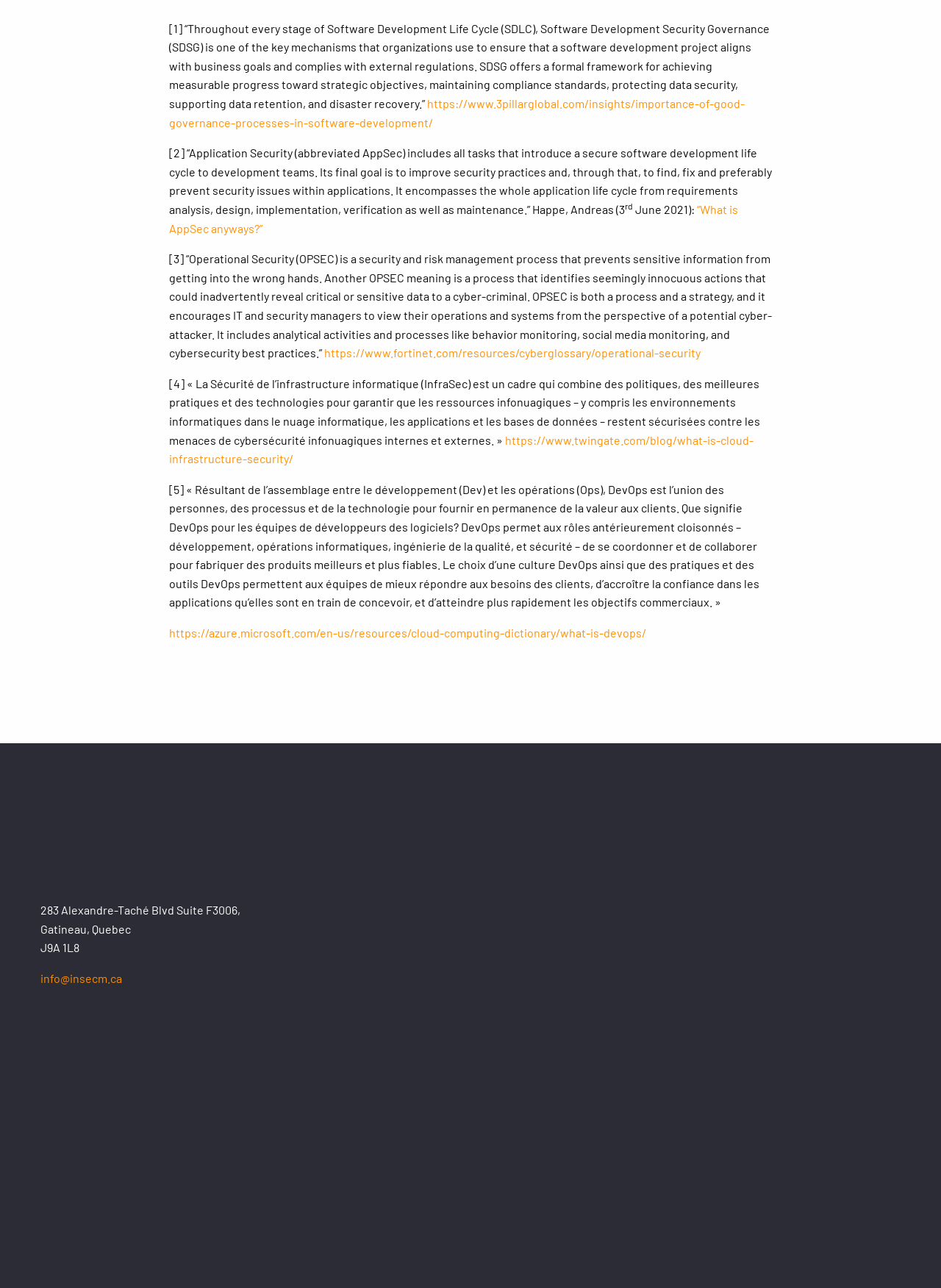Find the UI element described as: "https://www.twingate.com/blog/what-is-cloud-infrastructure-security/" and predict its bounding box coordinates. Ensure the coordinates are four float numbers between 0 and 1, [left, top, right, bottom].

[0.18, 0.336, 0.801, 0.361]